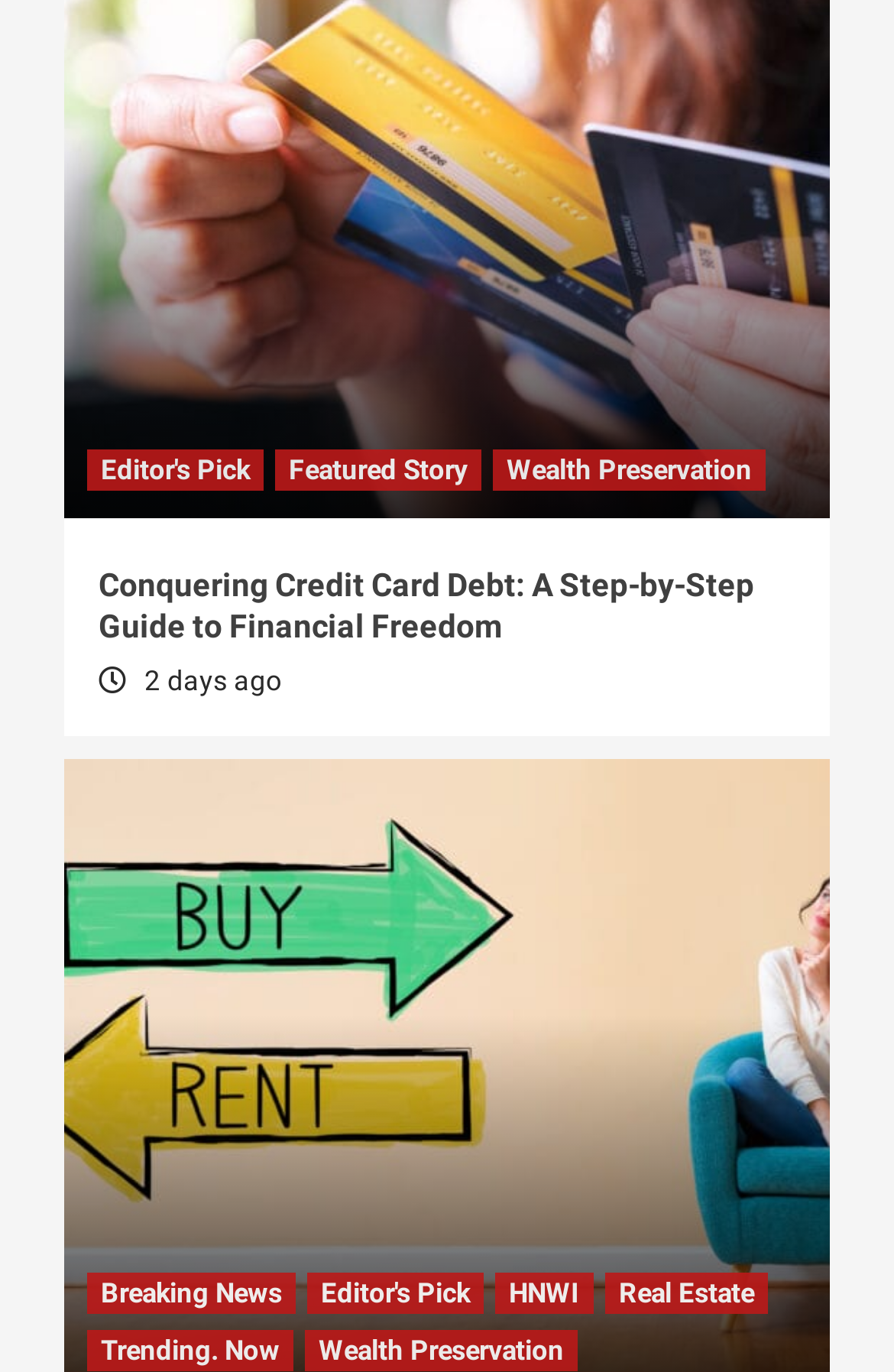From the webpage screenshot, predict the bounding box of the UI element that matches this description: "Trending. Now".

[0.097, 0.969, 0.328, 0.999]